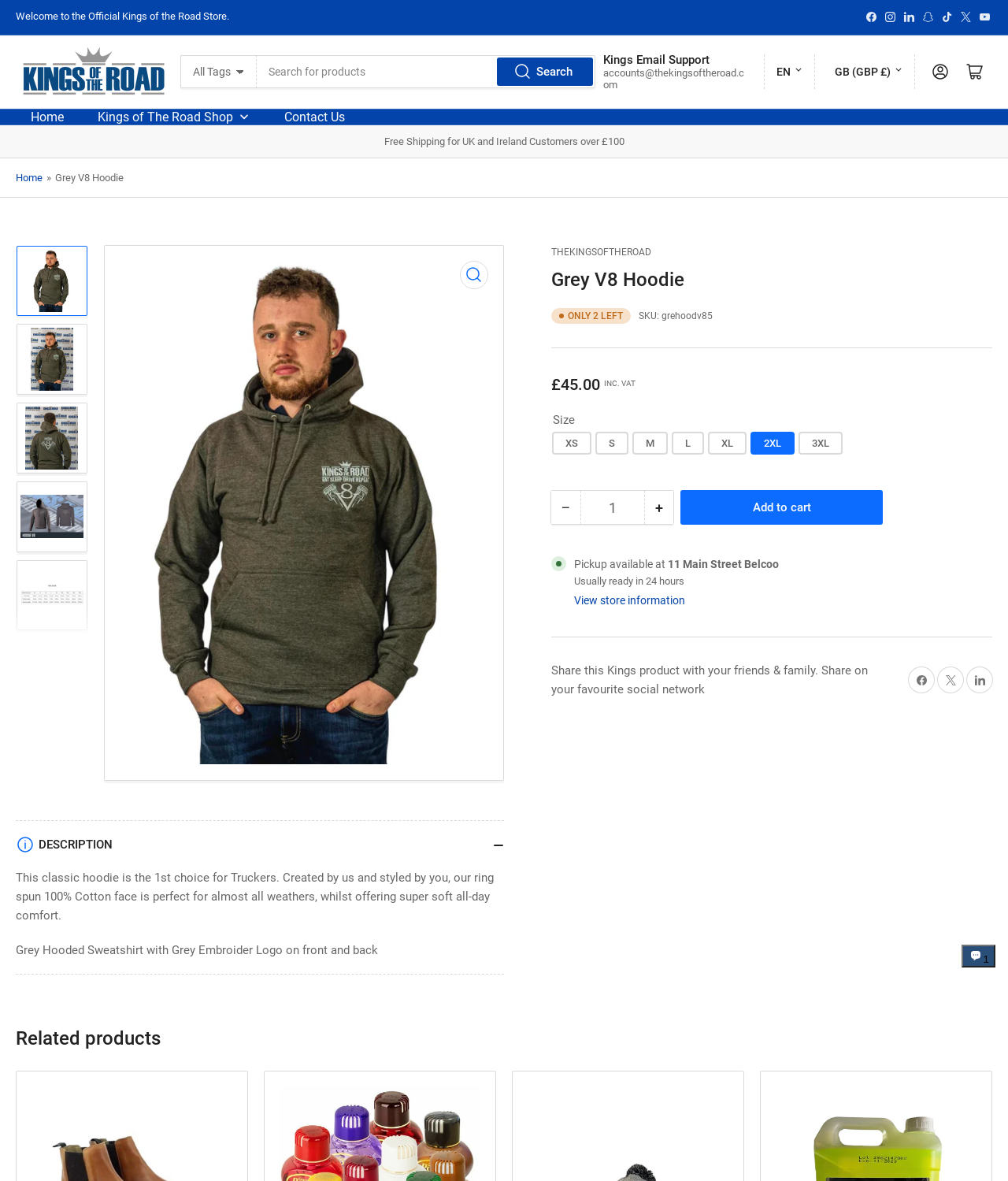Give a comprehensive overview of the webpage, including key elements.

This webpage is an e-commerce product page for a Grey V8 Hoodie. At the top, there is a welcome message and a row of social media links with their corresponding icons. Below that, there is a search bar with a dropdown menu and a button to search for products.

On the left side, there is a section with links to the website's homepage, shop, and contact us page. Below that, there is a notice about free shipping for UK and Ireland customers over £100.

The main content of the page is a product description section, which includes a gallery viewer with multiple images of the hoodie. There is a heading that reads "Grey V8 Hoodie" and a notice that only two items are left in stock. The product details include the SKU number, regular price, and a notice about VAT.

Below the product details, there is a section to select the size of the hoodie, with options ranging from XS to 3XL. The quantity of the product can be adjusted using a spin button, and there are buttons to decrease or increase the quantity. There is also an "Add to cart" button.

Further down, there is information about pickup availability and store information. There is a section to share the product on social media, with links to share on Facebook and other platforms.